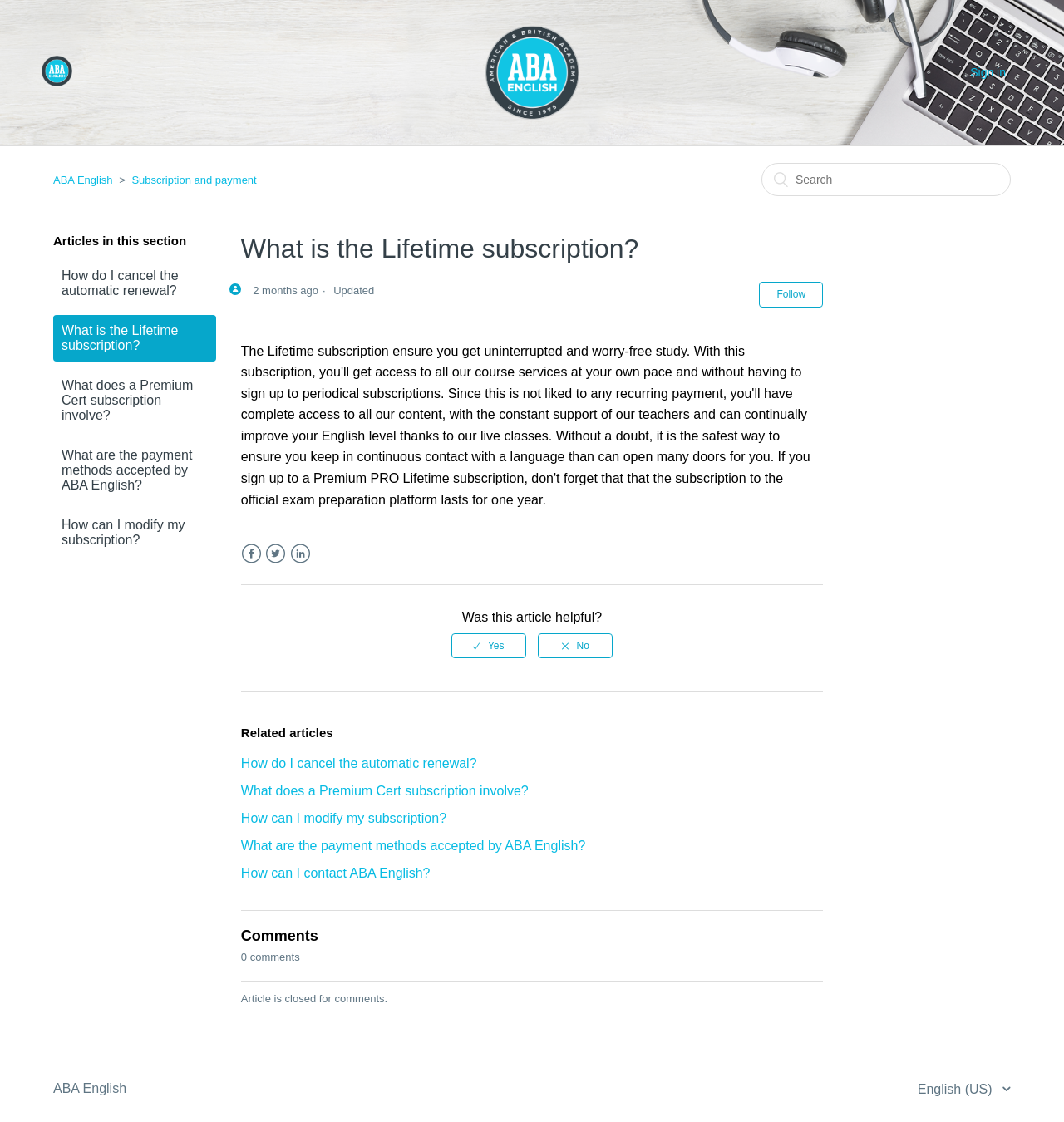Give an in-depth explanation of the webpage layout and content.

The webpage is about ABA English, a language learning platform. At the top left corner, there is a logo of ABA English, and next to it, there is a navigation menu with two items: "ABA English" and "Subscription and payment". On the top right corner, there is a sign-in button and a search bar.

Below the navigation menu, there is a section titled "Articles in this section" with five links to different articles related to subscription and payment. The articles are listed in a vertical column, with the title "What is the Lifetime subscription?" at the top.

To the right of the article links, there is a main article section with a heading "What is the Lifetime subscription?" and a subheading "Updated 2 months ago". Below the heading, there is a button to follow the article. The article content is not described in the accessibility tree.

At the bottom of the main article section, there are social media links to Facebook, Twitter, and LinkedIn. Below the social media links, there is a question "Was this article helpful?" with two radio buttons to answer "Yes" or "No".

Further down, there is a section titled "Related articles" with five links to related articles. Finally, there is a comments section with a heading "Comments" and a message indicating that the article is closed for comments.

At the very bottom of the page, there is a footer section with a link to ABA English and a language selection menu with an option to switch to English (US).